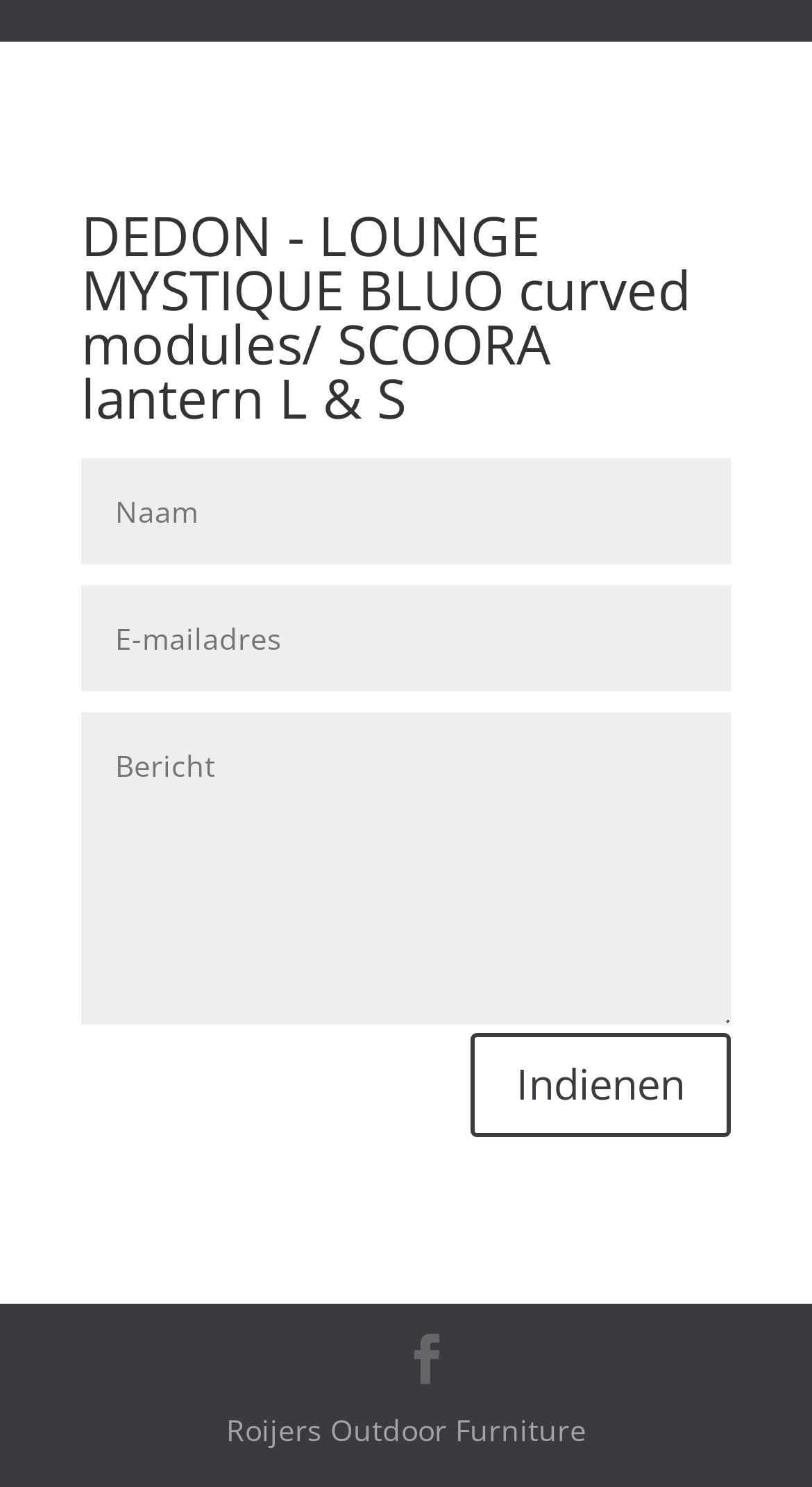Using the webpage screenshot, locate the HTML element that fits the following description and provide its bounding box: "name="et_pb_contact_name_0" placeholder="Naam"".

[0.101, 0.309, 0.9, 0.38]